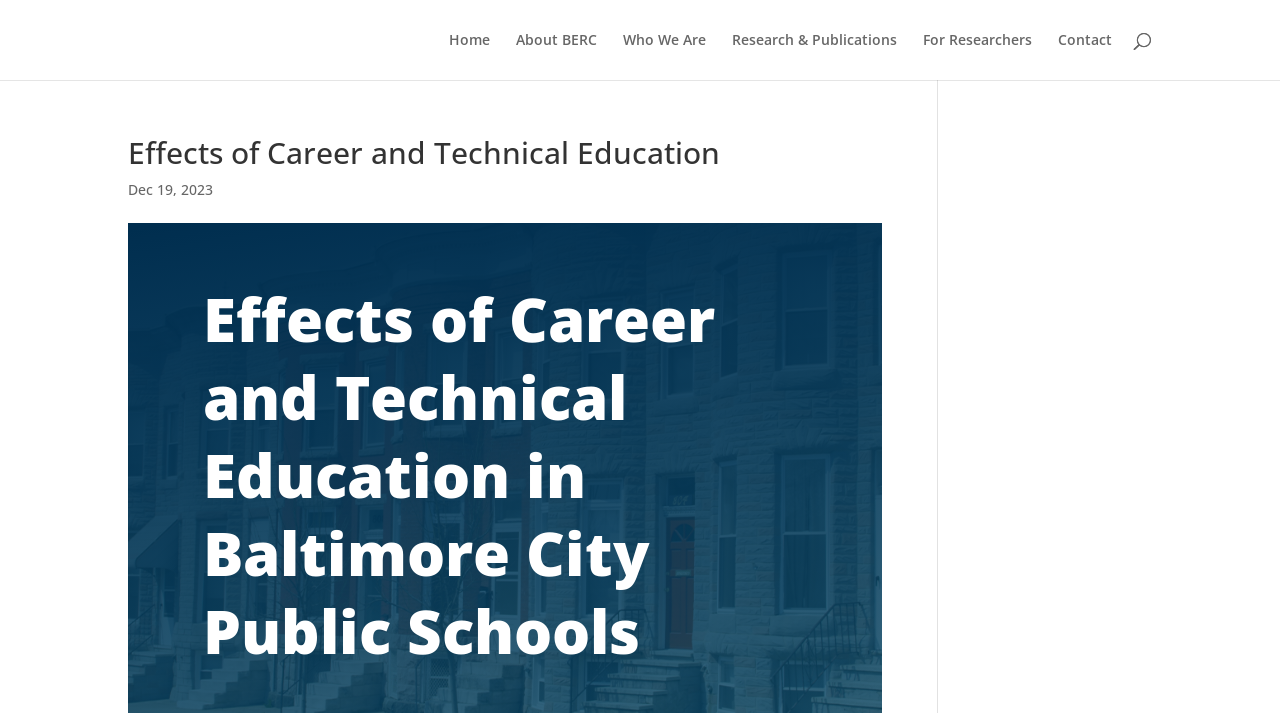Please answer the following question using a single word or phrase: Is there a search function on the webpage?

Yes